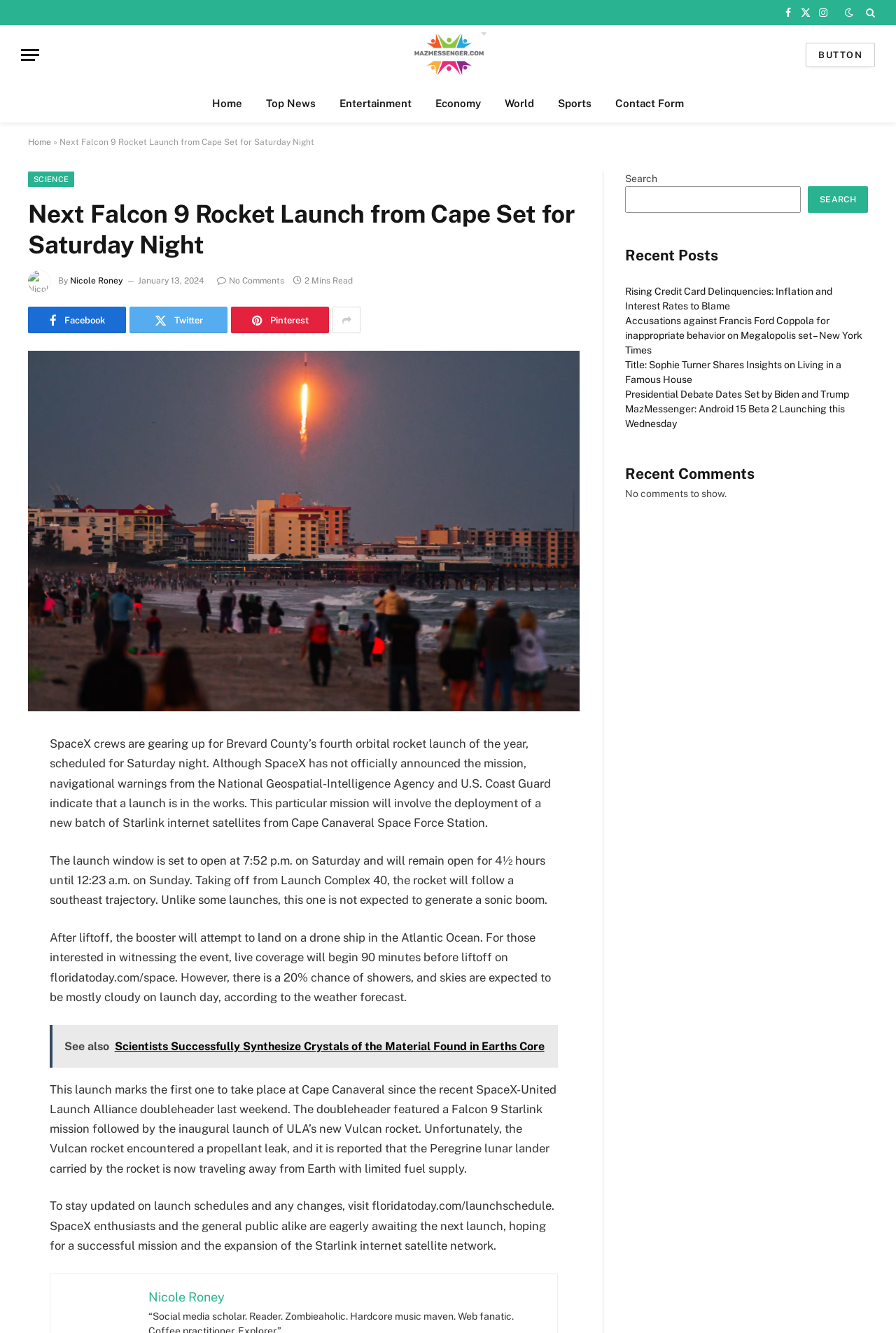Find the bounding box coordinates of the element to click in order to complete this instruction: "Click on the link to see also Scientists Successfully Synthesize Crystals of the Material Found in Earths Core". The bounding box coordinates must be four float numbers between 0 and 1, denoted as [left, top, right, bottom].

[0.055, 0.769, 0.623, 0.801]